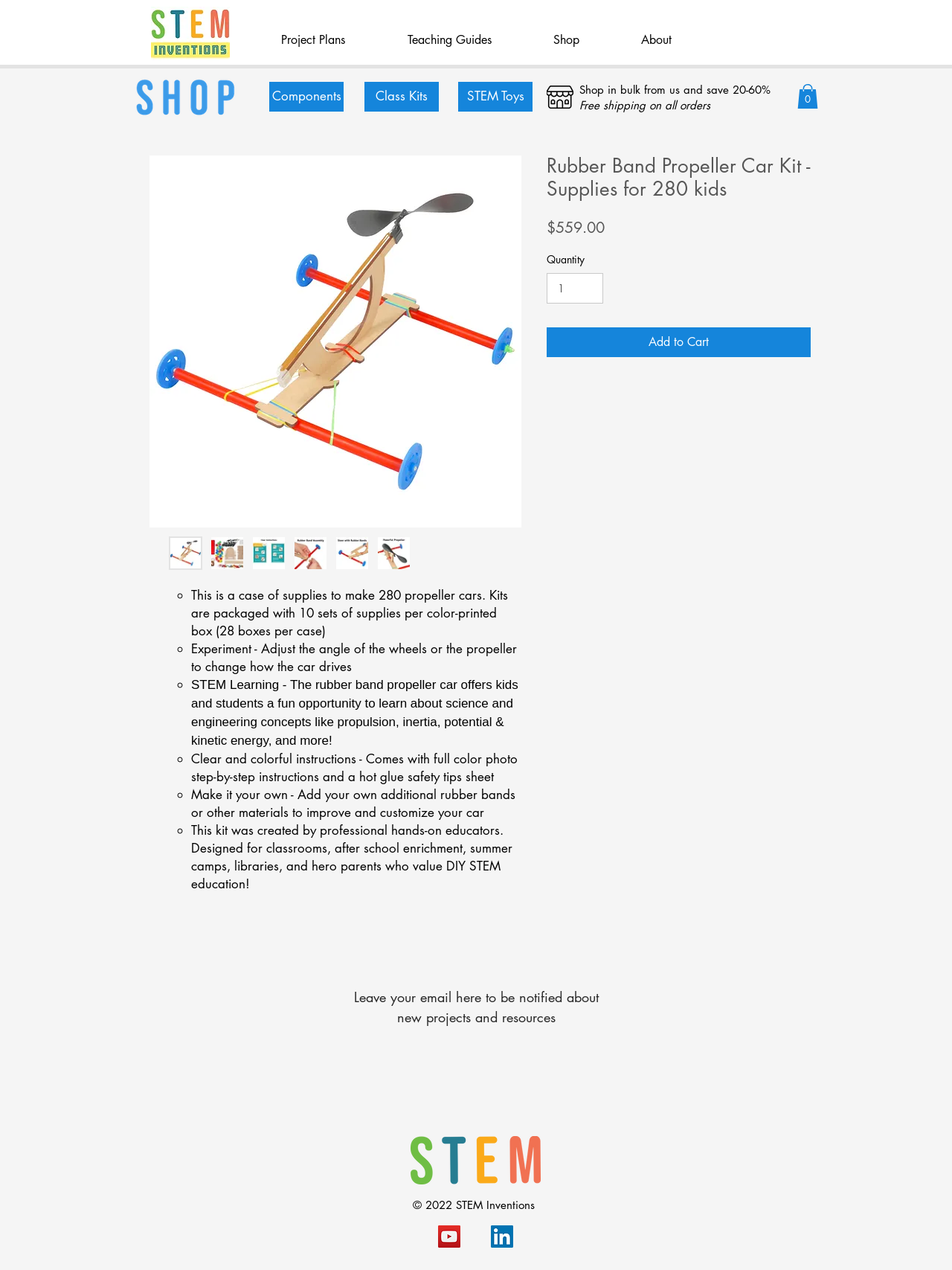Pinpoint the bounding box coordinates of the clickable element needed to complete the instruction: "Click the 'Shop' link". The coordinates should be provided as four float numbers between 0 and 1: [left, top, right, bottom].

[0.395, 0.021, 0.548, 0.042]